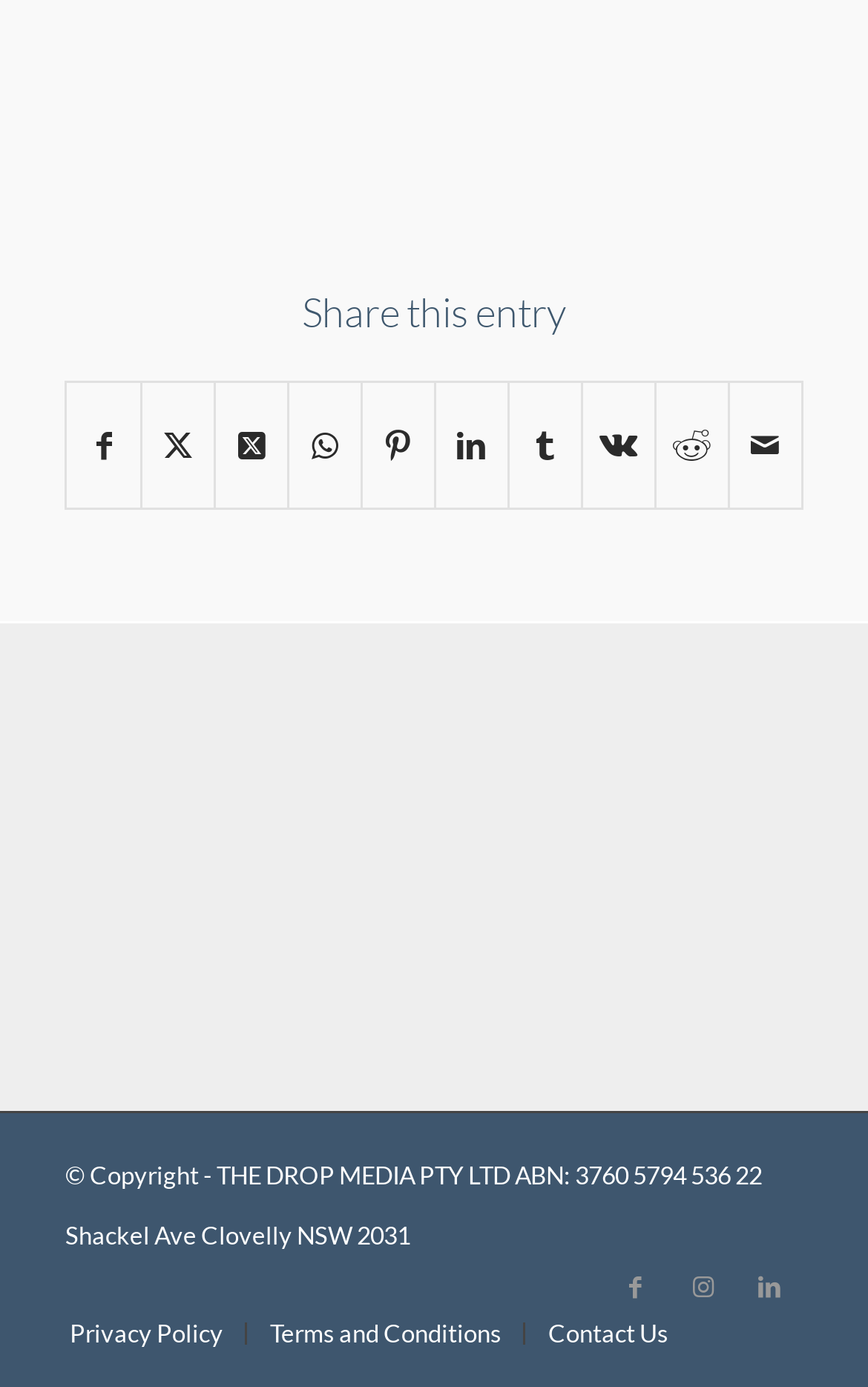How many menu items are available in the footer?
Please use the image to provide a one-word or short phrase answer.

3